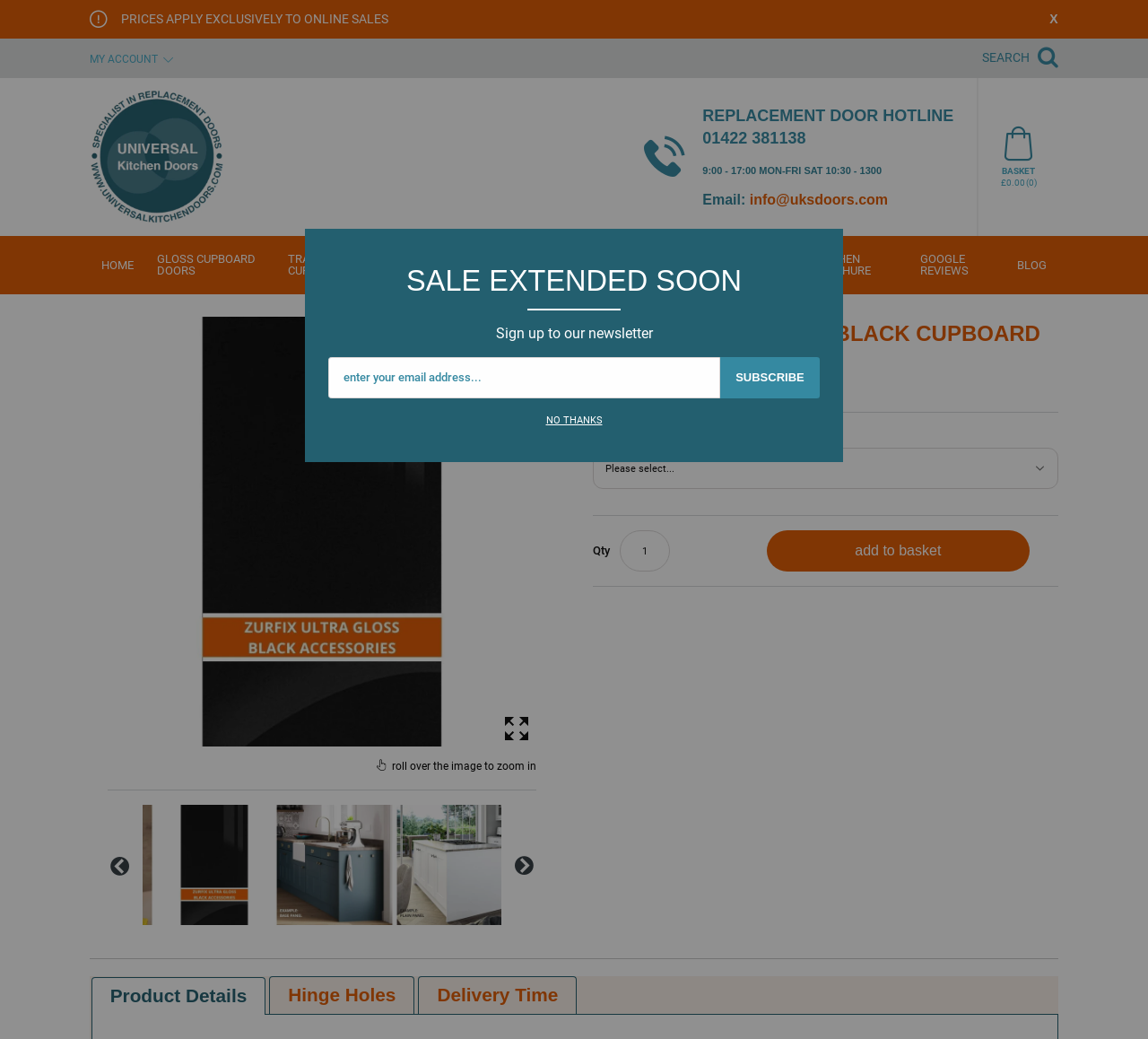Please answer the following question using a single word or phrase: What is the color of the Ultra Gloss black panels?

Black